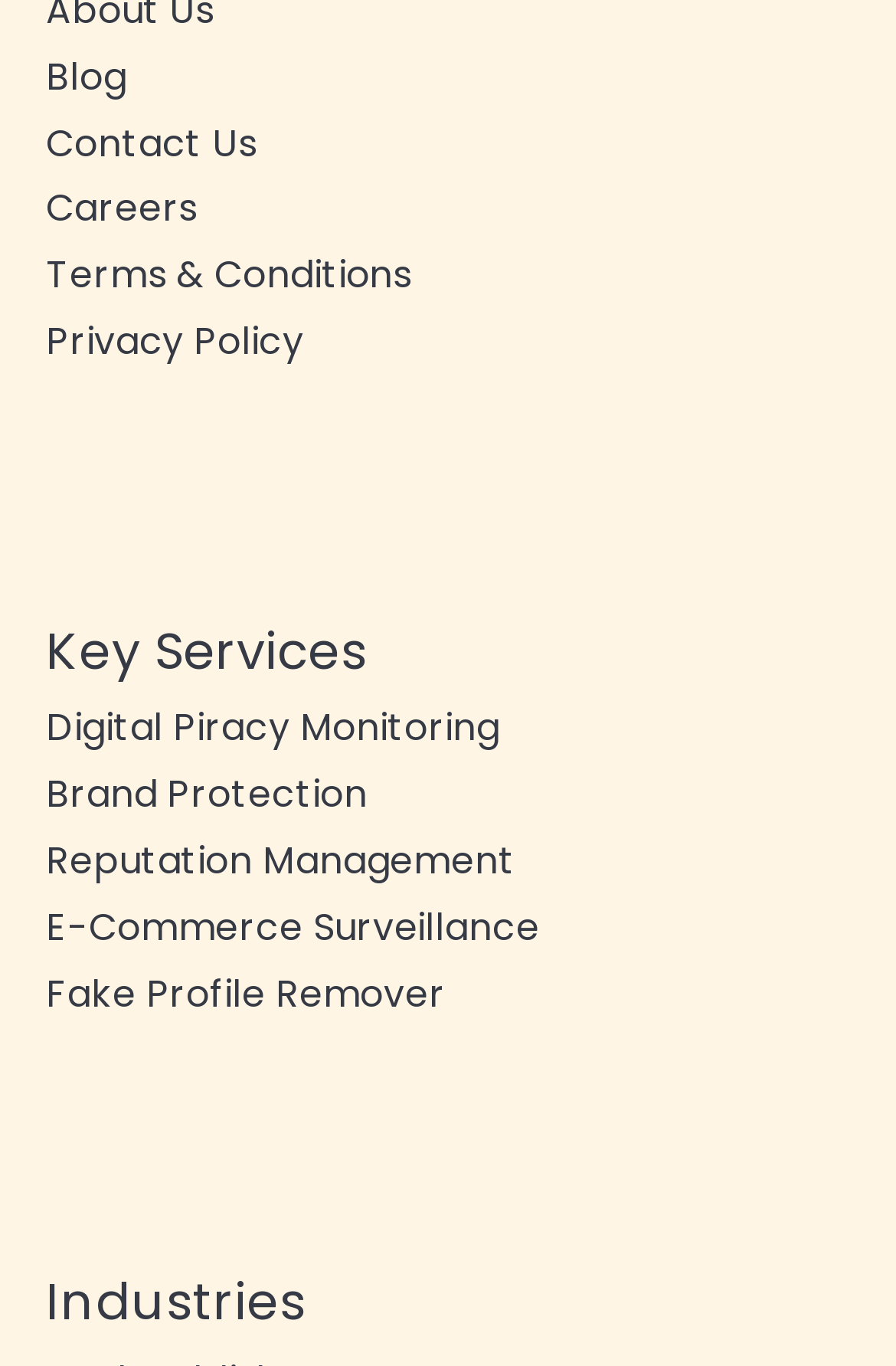Provide the bounding box coordinates for the area that should be clicked to complete the instruction: "check careers".

[0.051, 0.134, 0.221, 0.172]